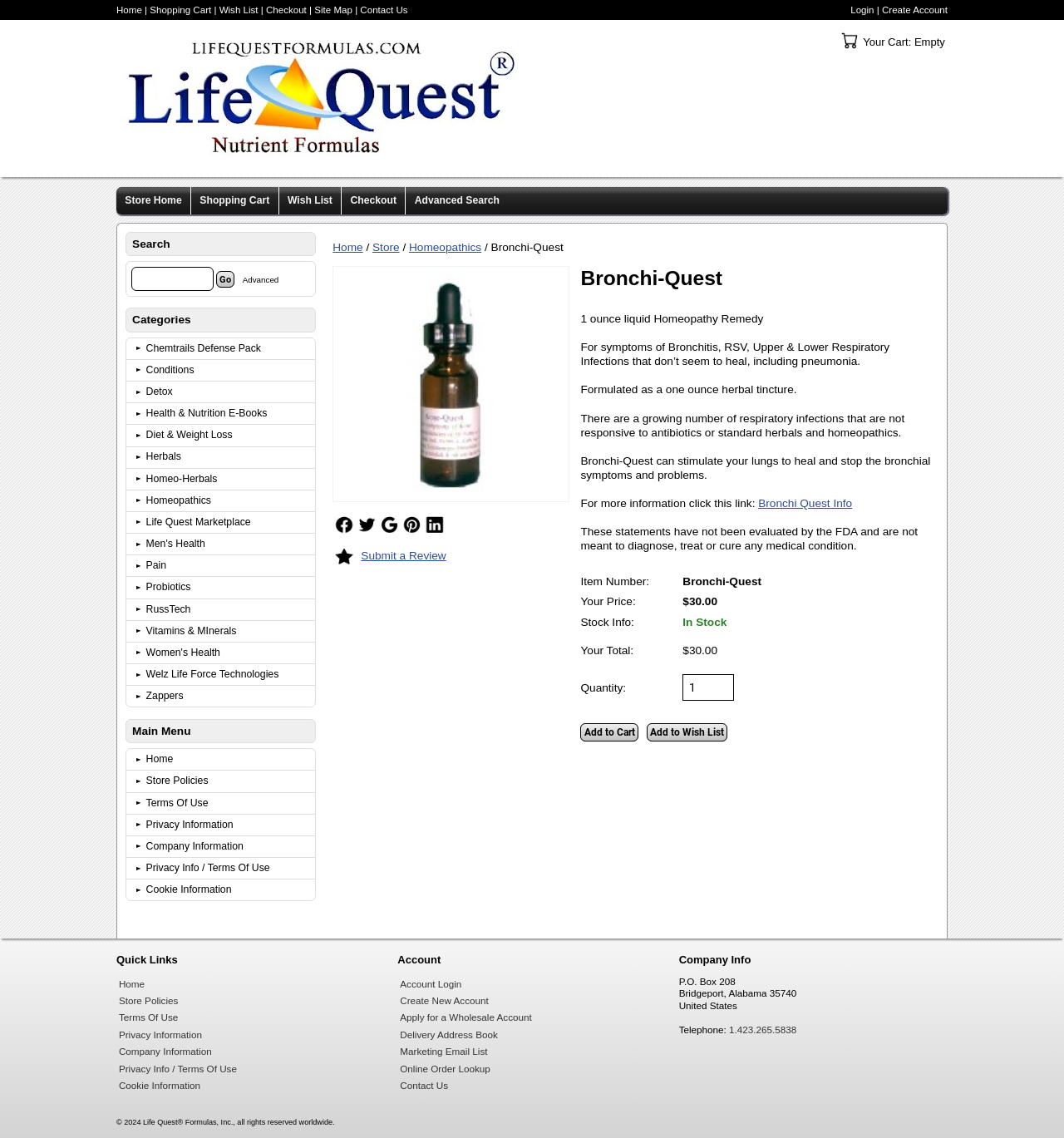Please identify the coordinates of the bounding box that should be clicked to fulfill this instruction: "Add to cart".

[0.546, 0.635, 0.6, 0.652]